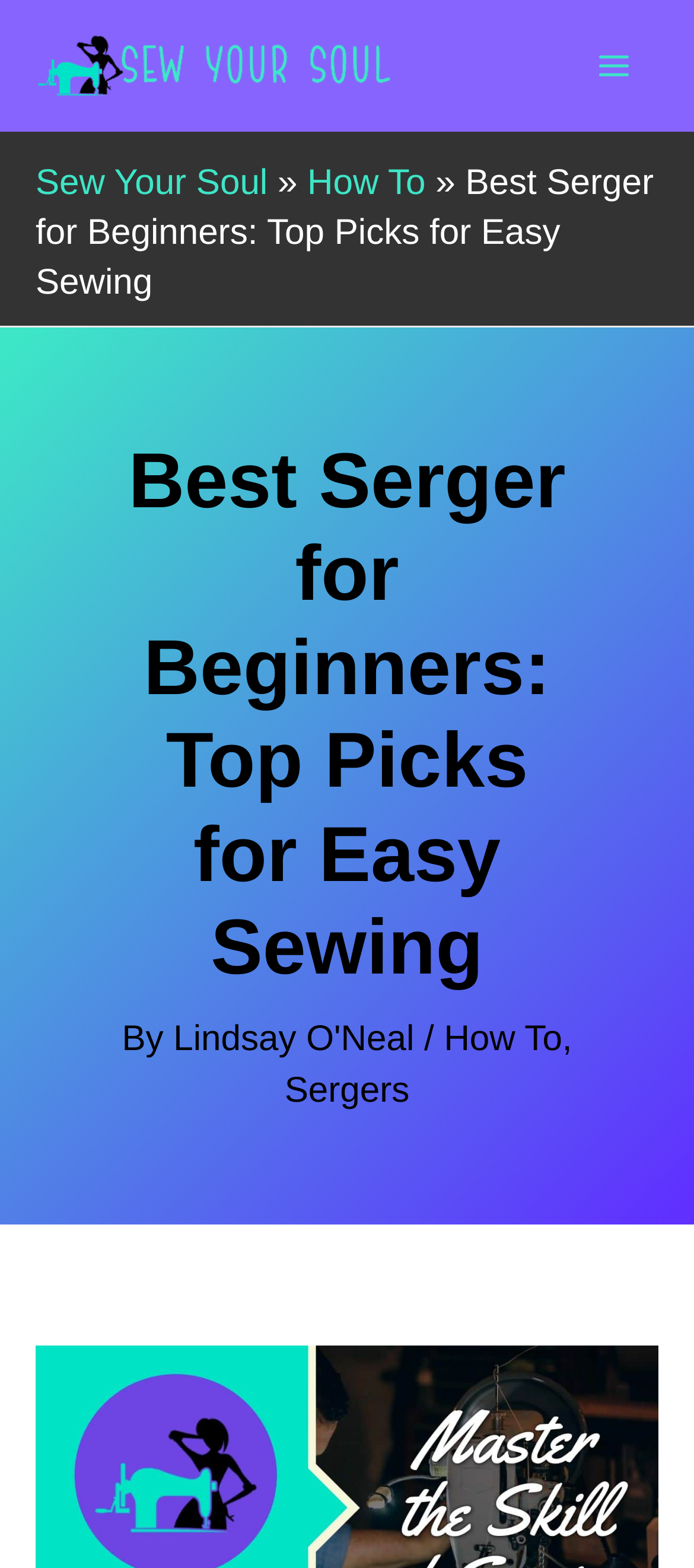Identify the bounding box of the UI element that matches this description: "alt="Sew Your Soul"".

[0.051, 0.029, 0.564, 0.054]